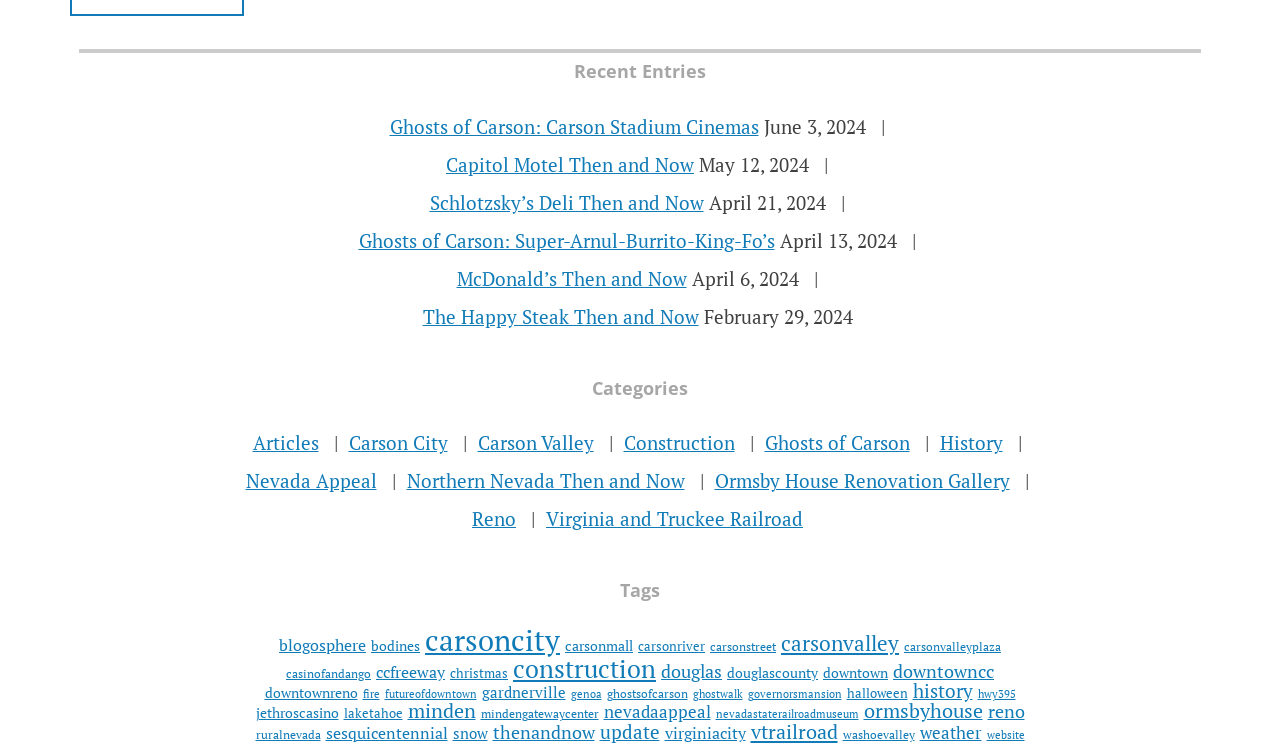Determine the bounding box coordinates of the region I should click to achieve the following instruction: "Explore 'Carson City' category". Ensure the bounding box coordinates are four float numbers between 0 and 1, i.e., [left, top, right, bottom].

[0.272, 0.579, 0.35, 0.613]